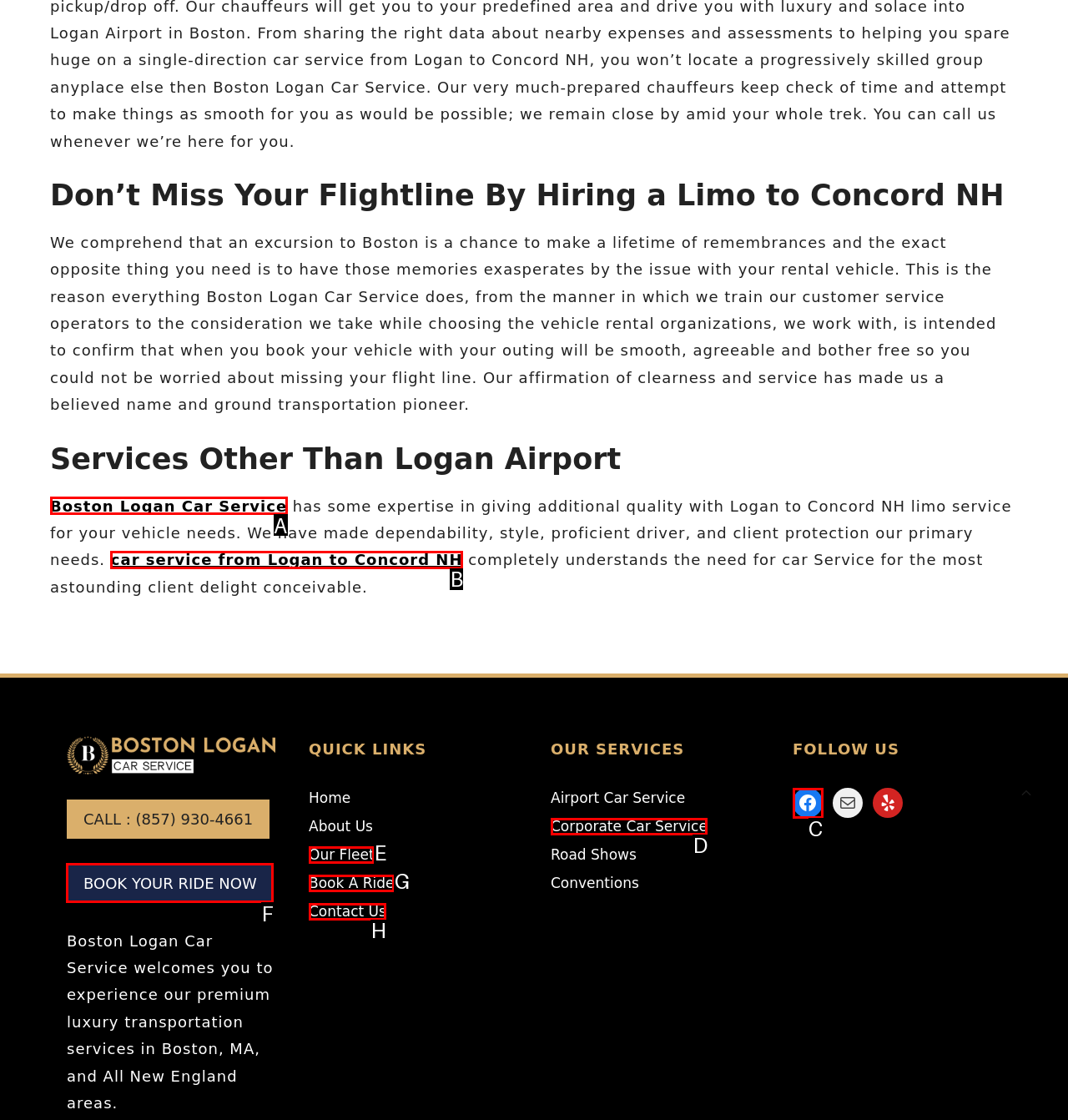Determine which HTML element to click on in order to complete the action: Click the 'BOOK YOUR RIDE NOW' button.
Reply with the letter of the selected option.

F